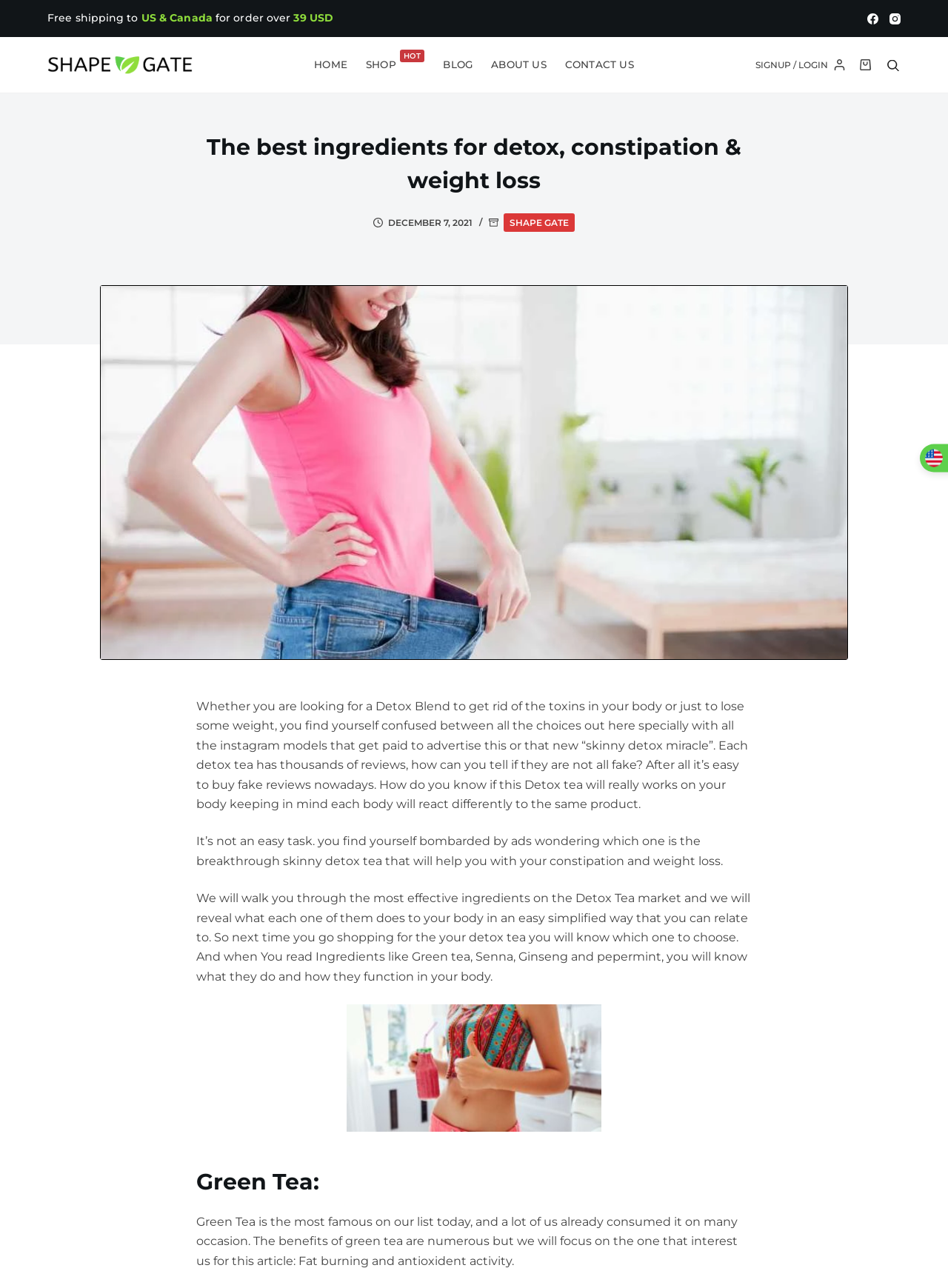Please determine the bounding box of the UI element that matches this description: Home. The coordinates should be given as (top-left x, top-left y, bottom-right x, bottom-right y), with all values between 0 and 1.

None